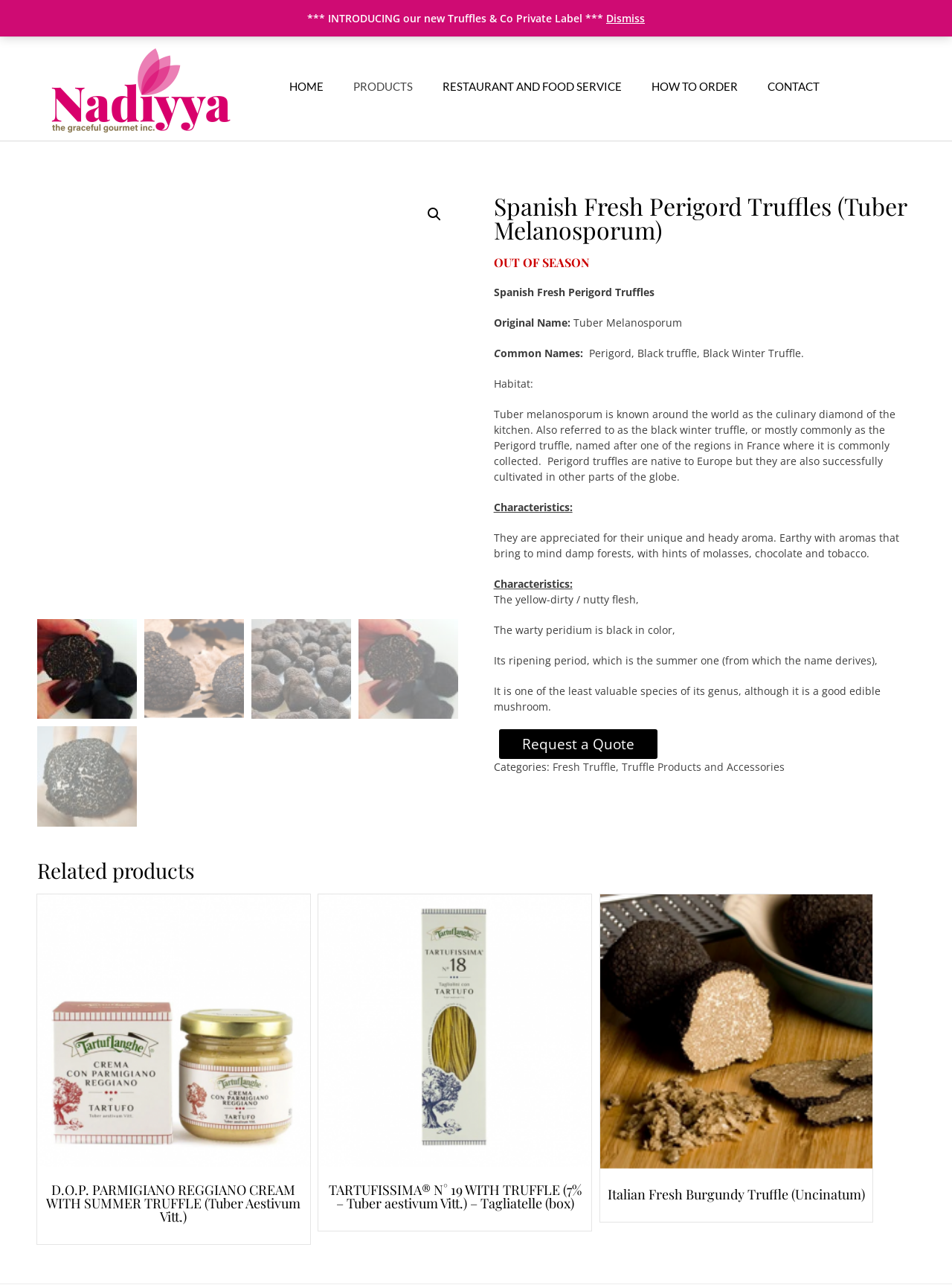Carefully observe the image and respond to the question with a detailed answer:
What is the habitat of the truffle?

I found the answer by reading the text 'Tuber melanosporum is known around the world as the culinary diamond of the kitchen. Also referred to as the black winter truffle, or mostly commonly as the Perigord truffle, named after one of the regions in France where it is commonly collected. Perigord truffles are native to Europe...' which mentions Europe as the native habitat of the truffle.